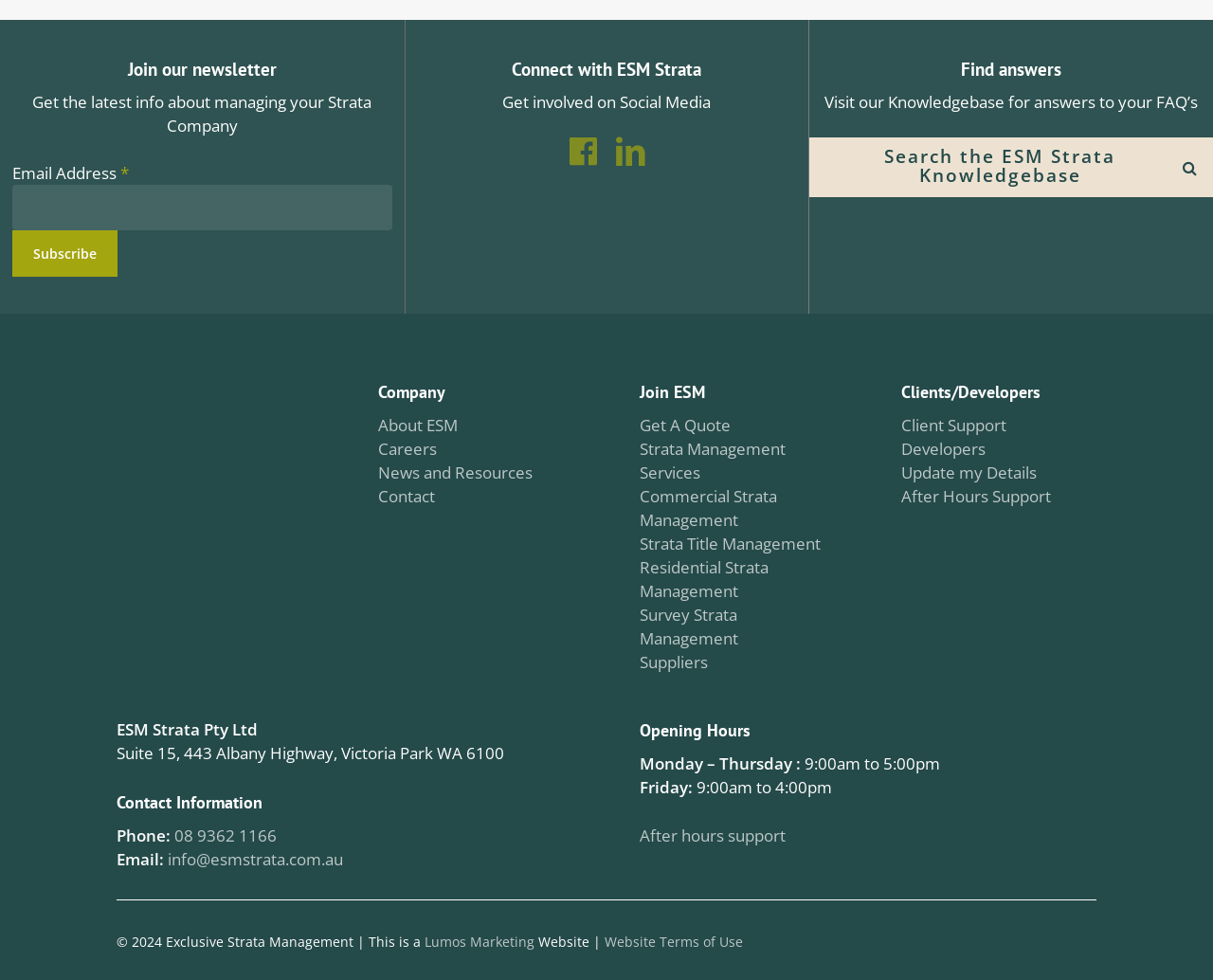What type of company is ESM Strata?
Provide a comprehensive and detailed answer to the question.

The webpage provides various links related to strata management services, such as 'Strata Management Services', 'Commercial Strata Management', and 'Residential Strata Management', indicating that ESM Strata is a company that specializes in strata management.